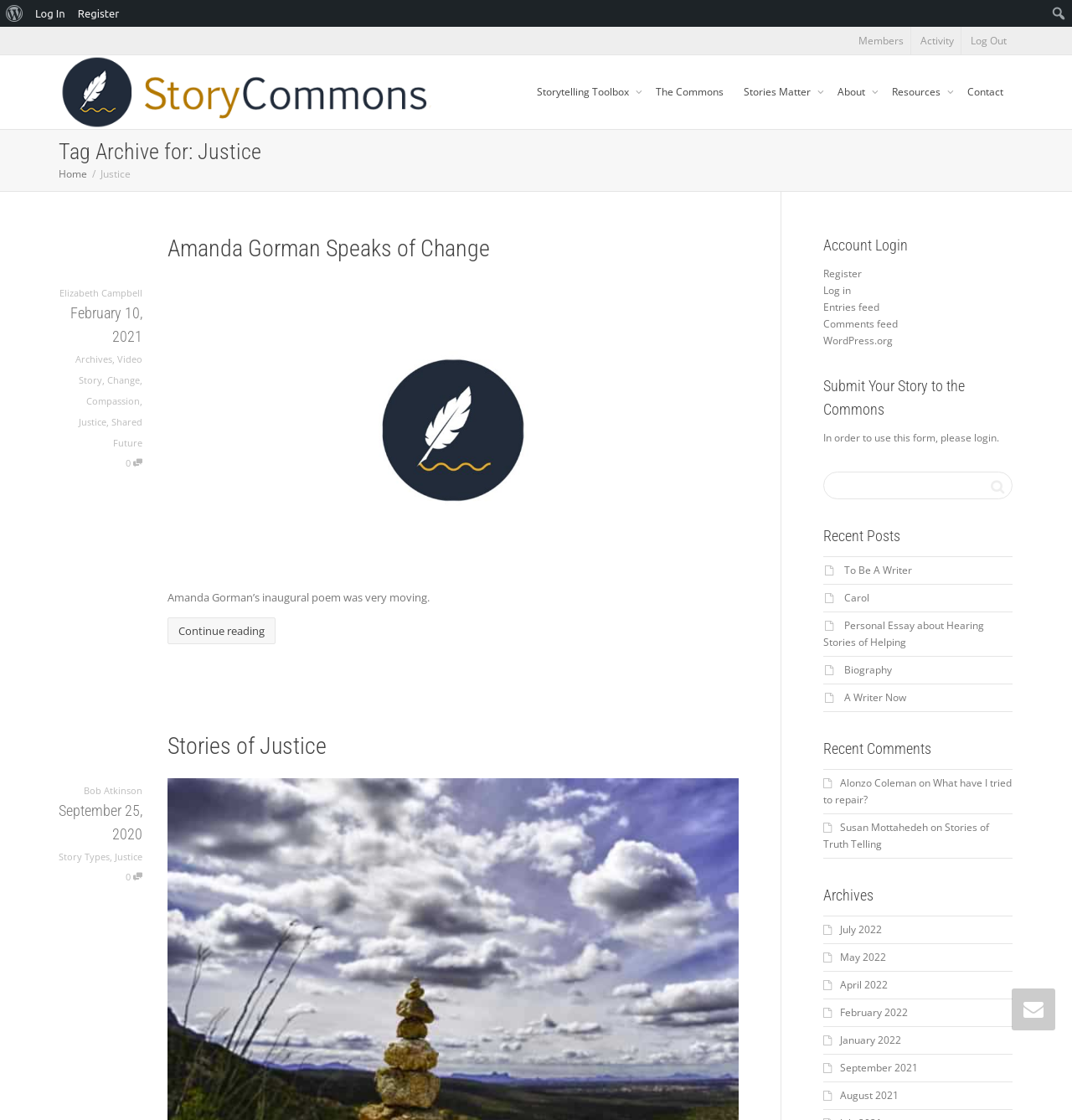Give a detailed overview of the webpage's appearance and contents.

The webpage is titled "Justice – Story Commons" and has a navigation menu at the top with links to "Members", "Activity", and "Log Out" on the right side, and "Story Commons" on the left side, accompanied by an image. Below the navigation menu, there are several sections and links.

On the left side, there is a section with a heading "Tag Archive for: Justice" followed by a link to "Home". Below this section, there is an article with a heading "Amanda Gorman Speaks of Change" and several links to related stories, including "Elizabeth Campbell", "February 10, 2021", "Archives", "Video Story", and others.

On the right side, there are several sections, including "Account Login" with links to "Register", "Log in", "Entries feed", and "Comments feed". Below this section, there is a heading "Submit Your Story to the Commons" with a form to submit a story, and a search bar.

Further down the page, there are sections for "Recent Posts" with links to several articles, "Recent Comments" with comments from users, and "Archives" with links to articles from different months.

At the bottom of the page, there is a menu with links to "About WordPress" and a search icon that expands to a search bar.